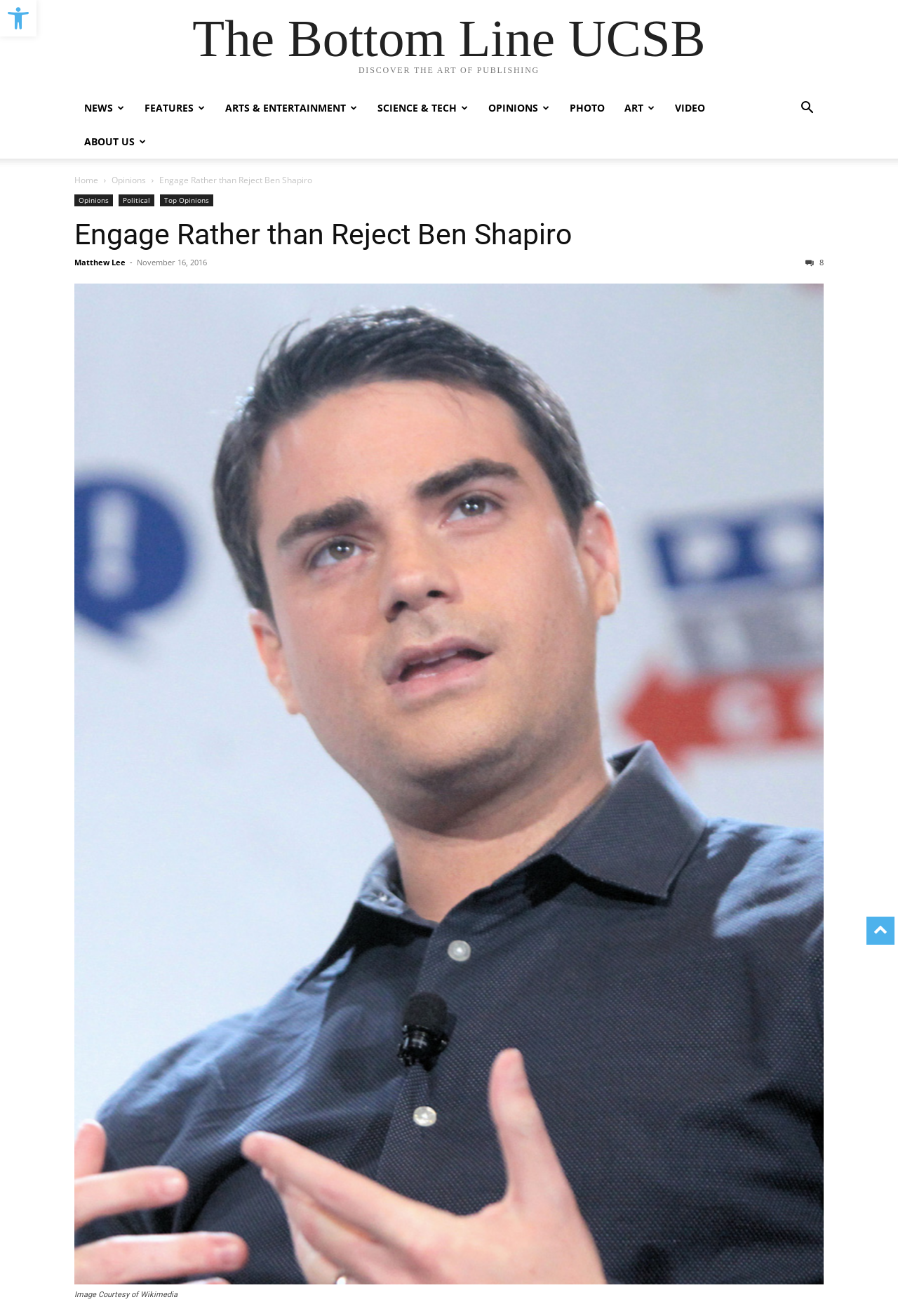Find the bounding box coordinates of the clickable area that will achieve the following instruction: "Open accessibility tools".

[0.0, 0.0, 0.041, 0.028]